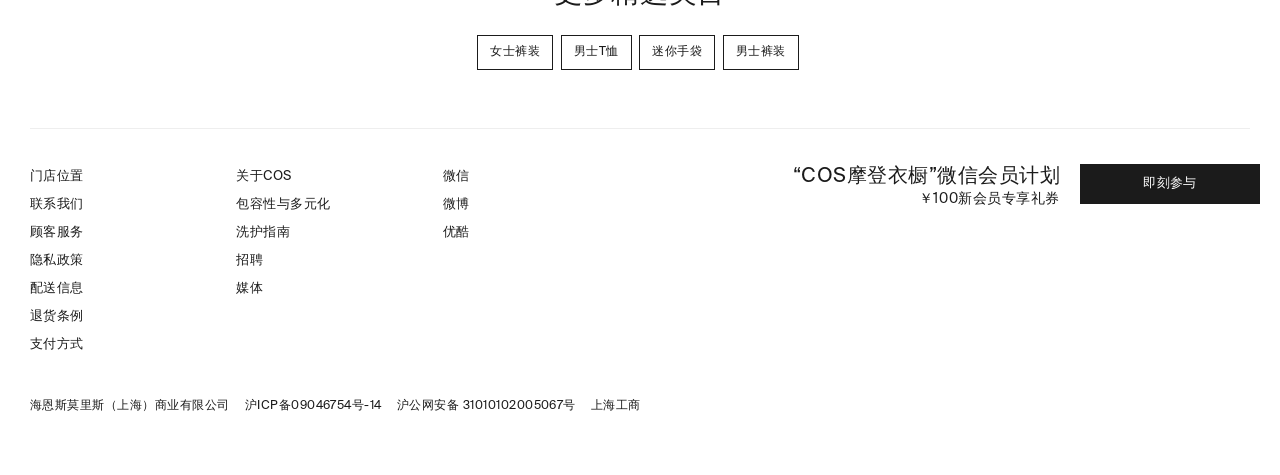How many links are there in the top section of the webpage?
Using the image provided, answer with just one word or phrase.

4